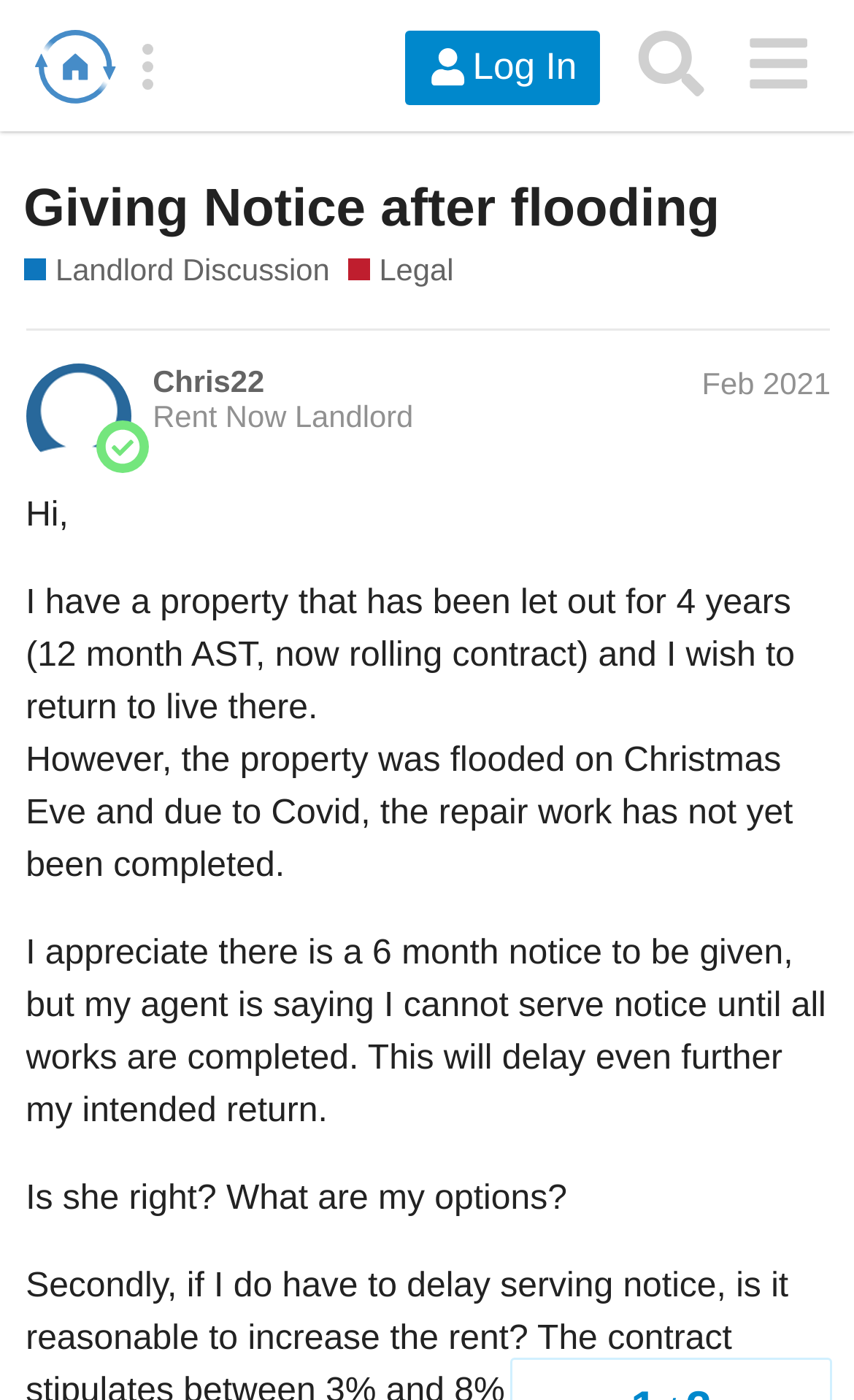Provide your answer in one word or a succinct phrase for the question: 
What is the topic of discussion?

Landlord and tenant issue